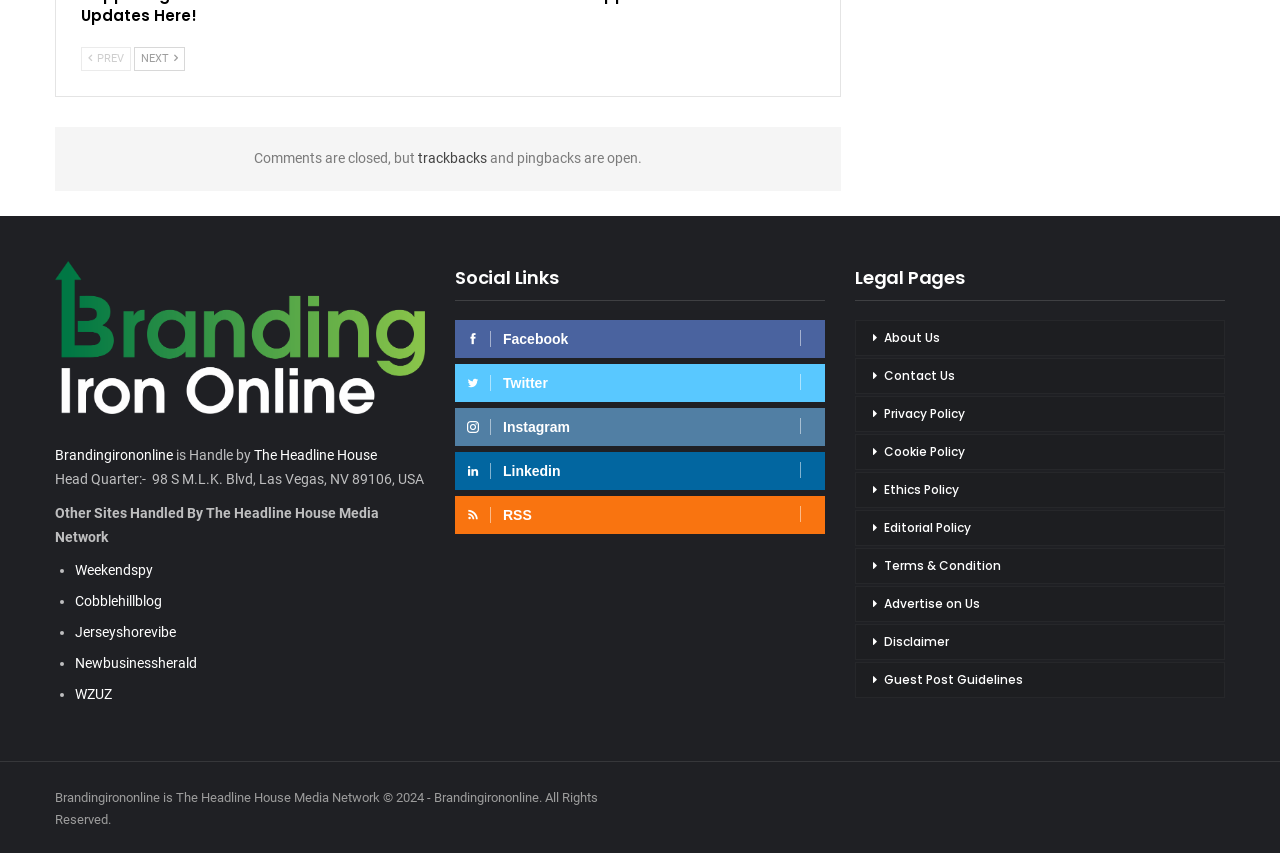Please identify the bounding box coordinates of where to click in order to follow the instruction: "Click on the 'PREV' button".

[0.063, 0.055, 0.102, 0.083]